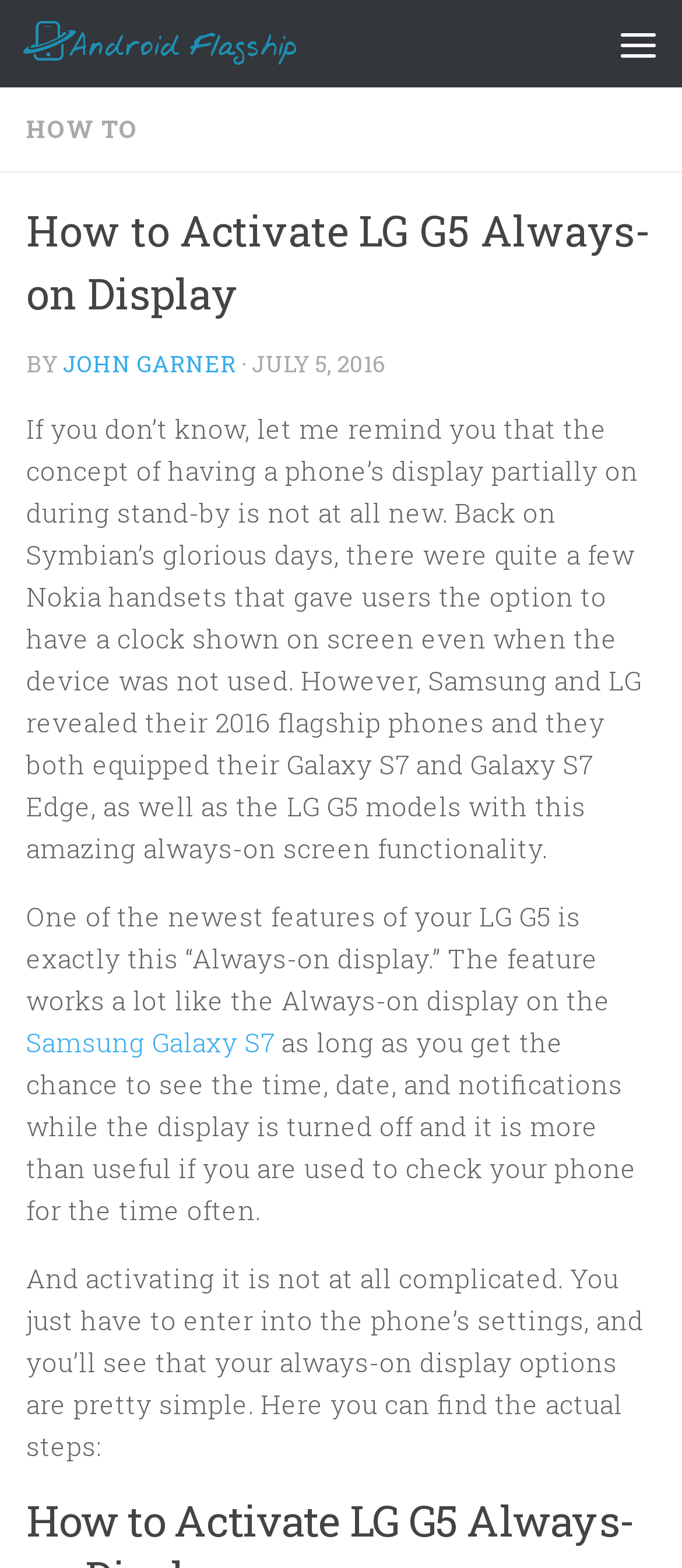Answer the following inquiry with a single word or phrase:
What is the name of the Samsung phone mentioned in this article?

Samsung Galaxy S7